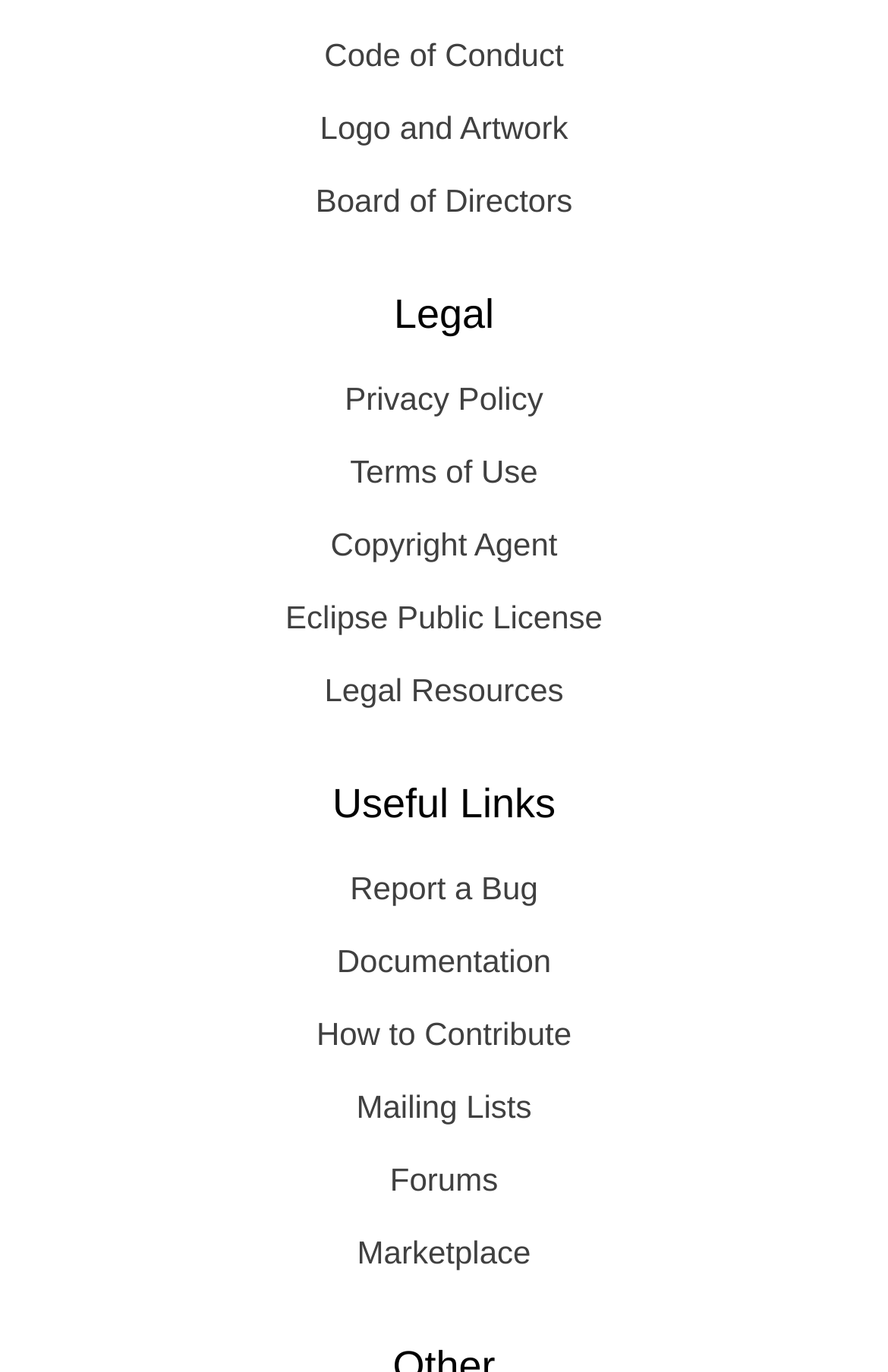Use a single word or phrase to respond to the question:
What is the first link under the 'Legal' heading?

Code of Conduct